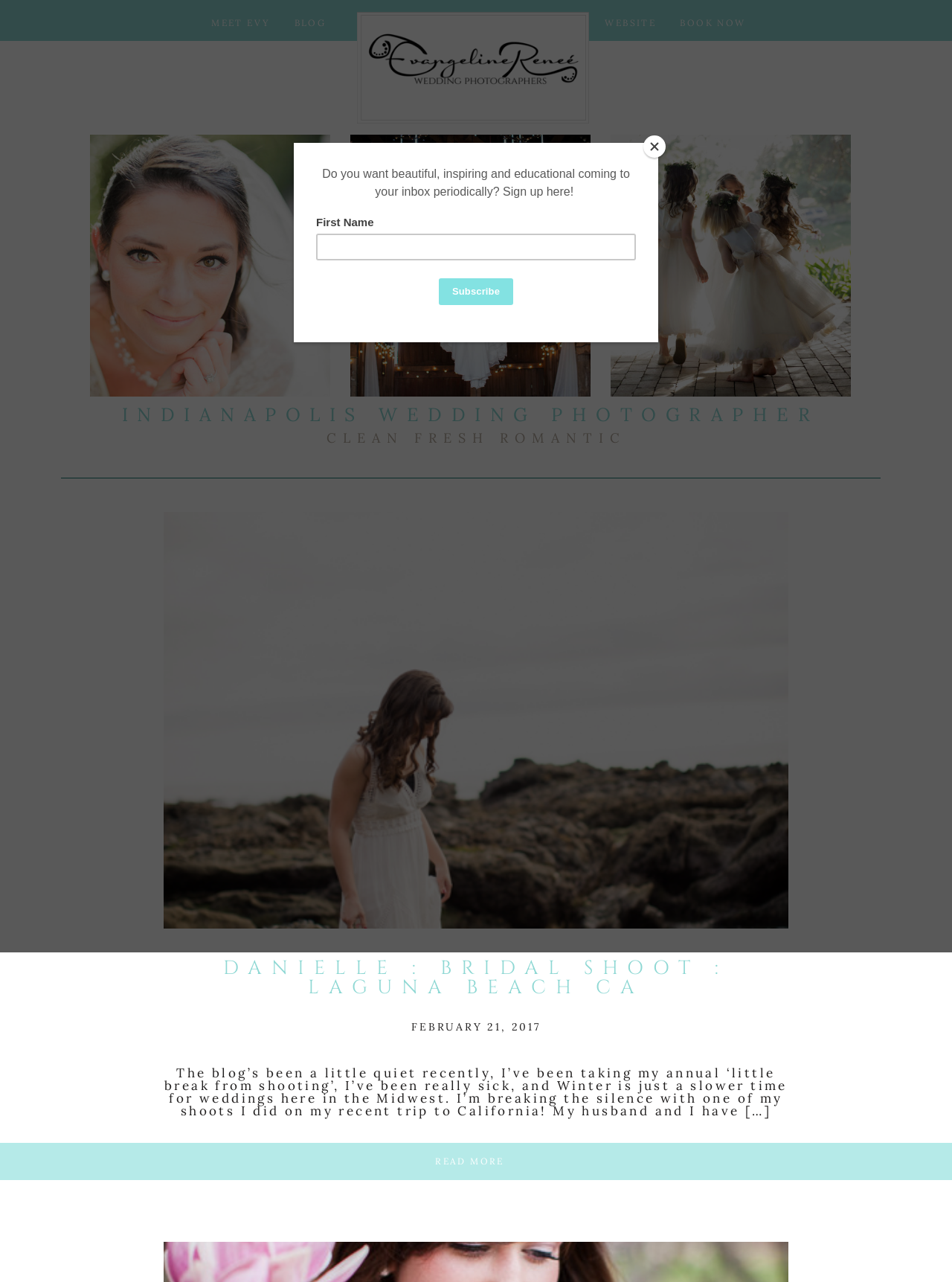Give a detailed overview of the webpage's appearance and contents.

The webpage appears to be a blog or portfolio page for a wedding photographer, Evangeline Renee, based in Indianapolis. At the top, there are four links: "WEBSITE", "BOOK NOW", "BLOG", and "MEET EVY", positioned horizontally across the page. Below these links, there is a large heading that reads "INDIANAPOLIS WEDDING PHOTOGRAPHER", taking up most of the width of the page. 

Underneath the heading, there is a smaller heading that says "CLEAN FRESH ROMANTIC", positioned roughly in the middle of the page. Below this, there is a link to a specific blog post titled "Danielle : Bridal Shoot : Laguna Beach CA", which takes up most of the width of the page. 

Further down, there is a heading with the same title as the link, "DANIELLE : BRIDAL SHOOT : LAGUNA BEACH CA", followed by a link with the same title and a static text element displaying the date "FEBRUARY 21, 2017". Below this, there is a block of text that summarizes a blog post, discussing the photographer's recent break from shooting and a trip to California. 

At the bottom of the page, there is a "READ MORE" link, and a "Close" button positioned near the top right corner of the page. There is also an iframe element, which is likely an embedded image or video, positioned roughly in the middle of the page.